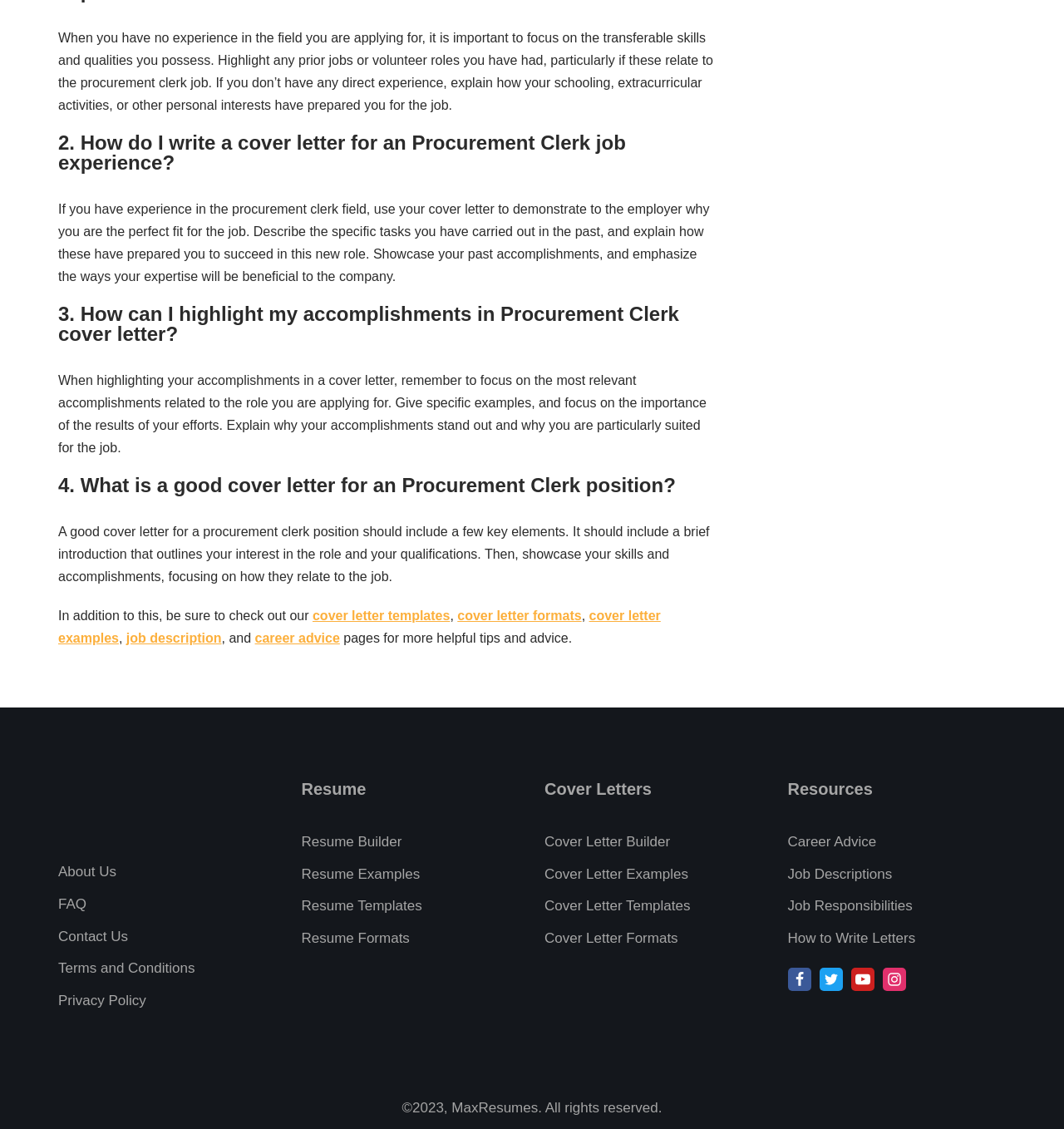Use a single word or phrase to answer the question: What is the name of the company or website?

MaxResumes